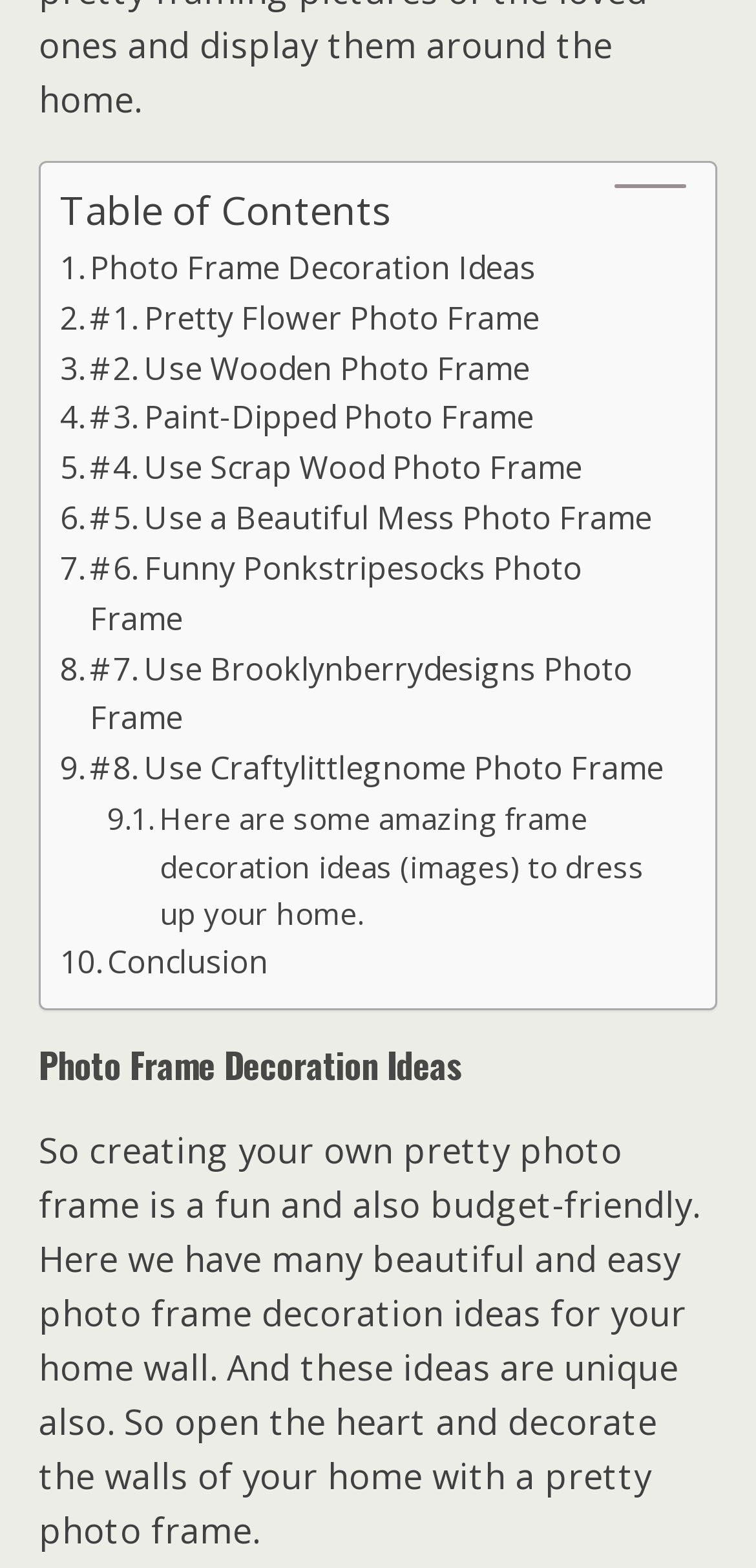What is the purpose of creating a pretty photo frame?
Based on the image, provide your answer in one word or phrase.

fun and budget-friendly